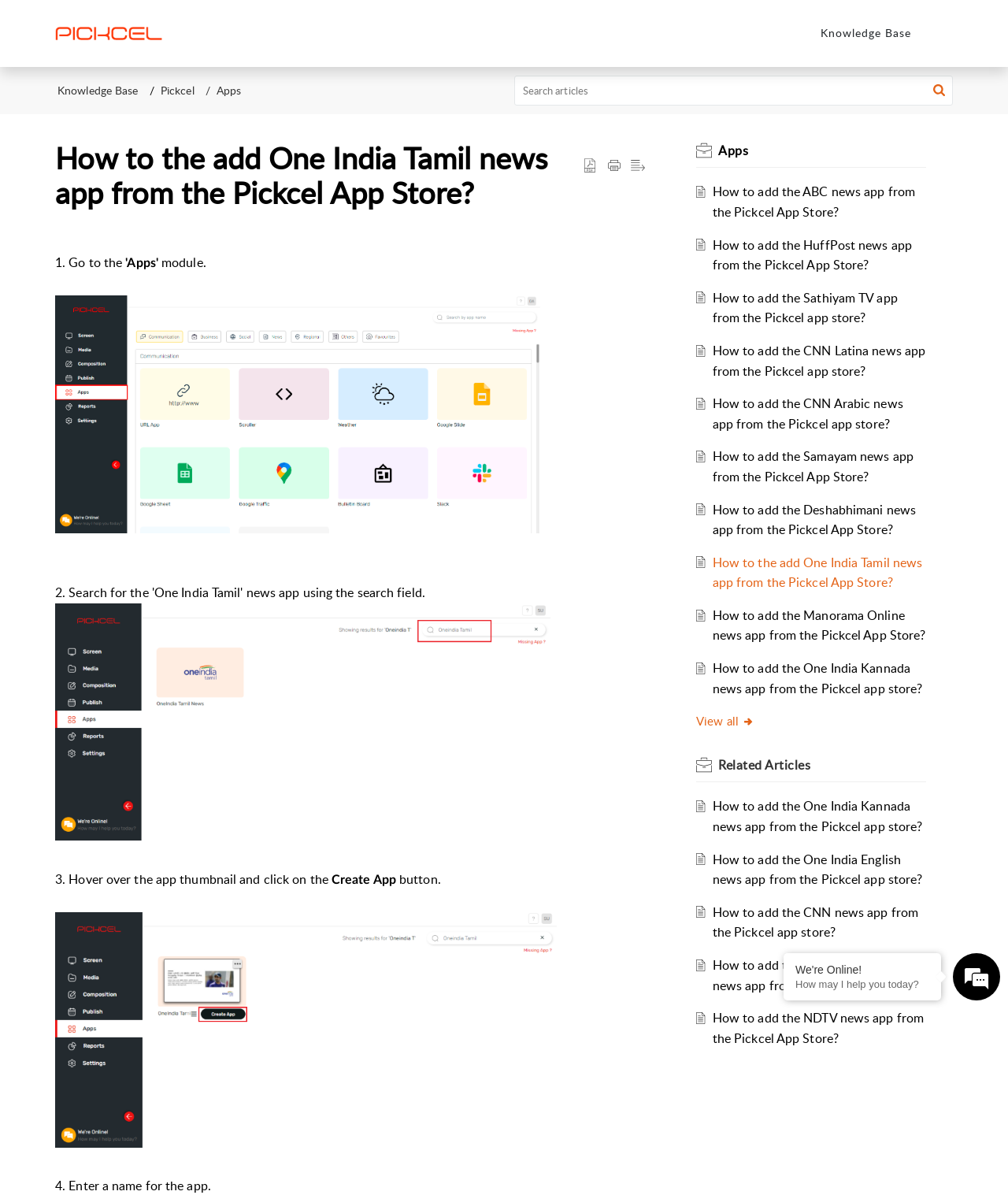How many search results are displayed?
Deliver a detailed and extensive answer to the question.

The webpage displays a list of search results, including 'How to add the ABC news app from the Pickcel App Store?', 'How to add the HuffPost news app from the Pickcel App Store?', and so on. There are 9 search results in total.